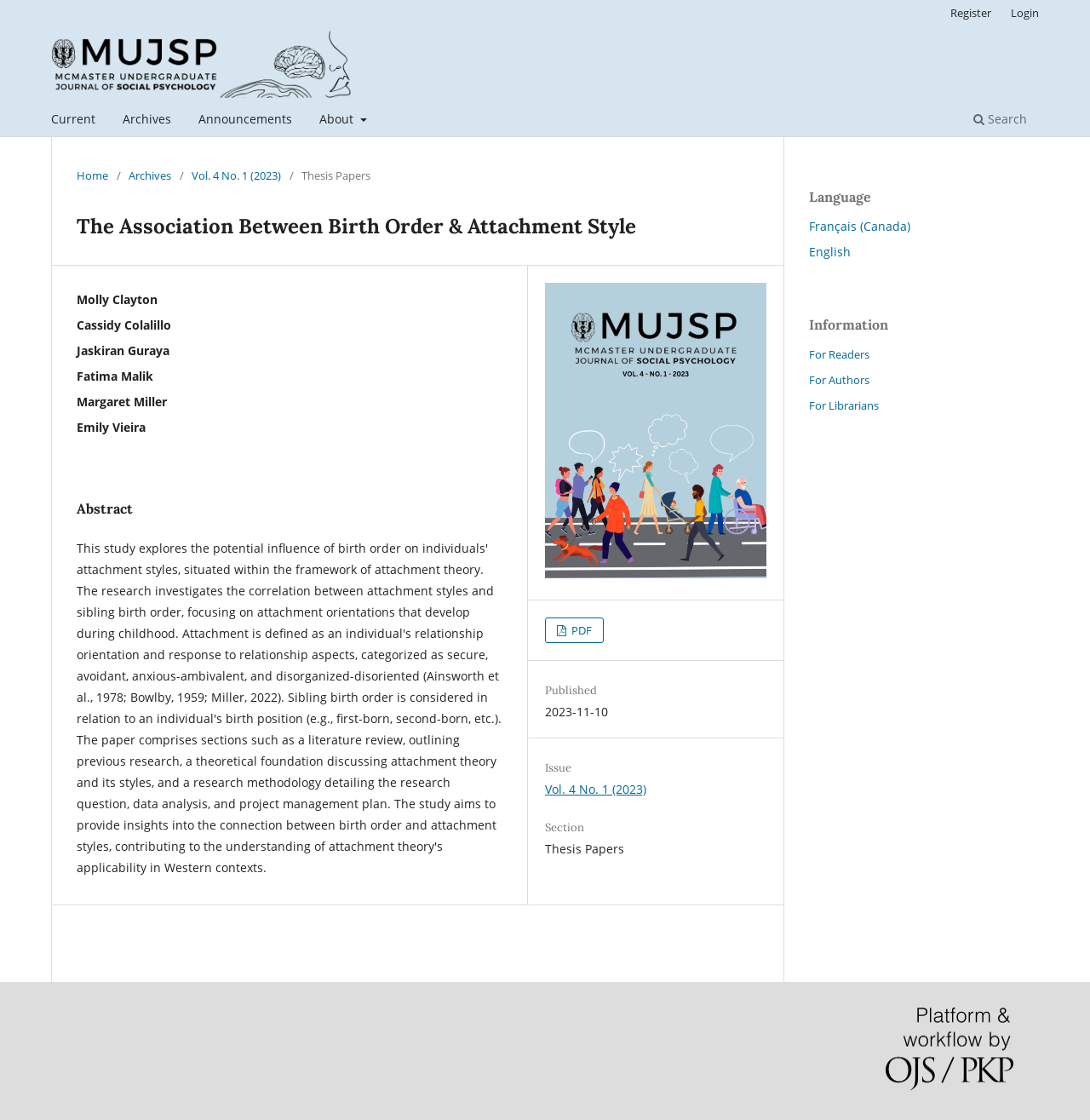Find the bounding box coordinates of the clickable area that will achieve the following instruction: "search on the website".

[0.888, 0.095, 0.948, 0.122]